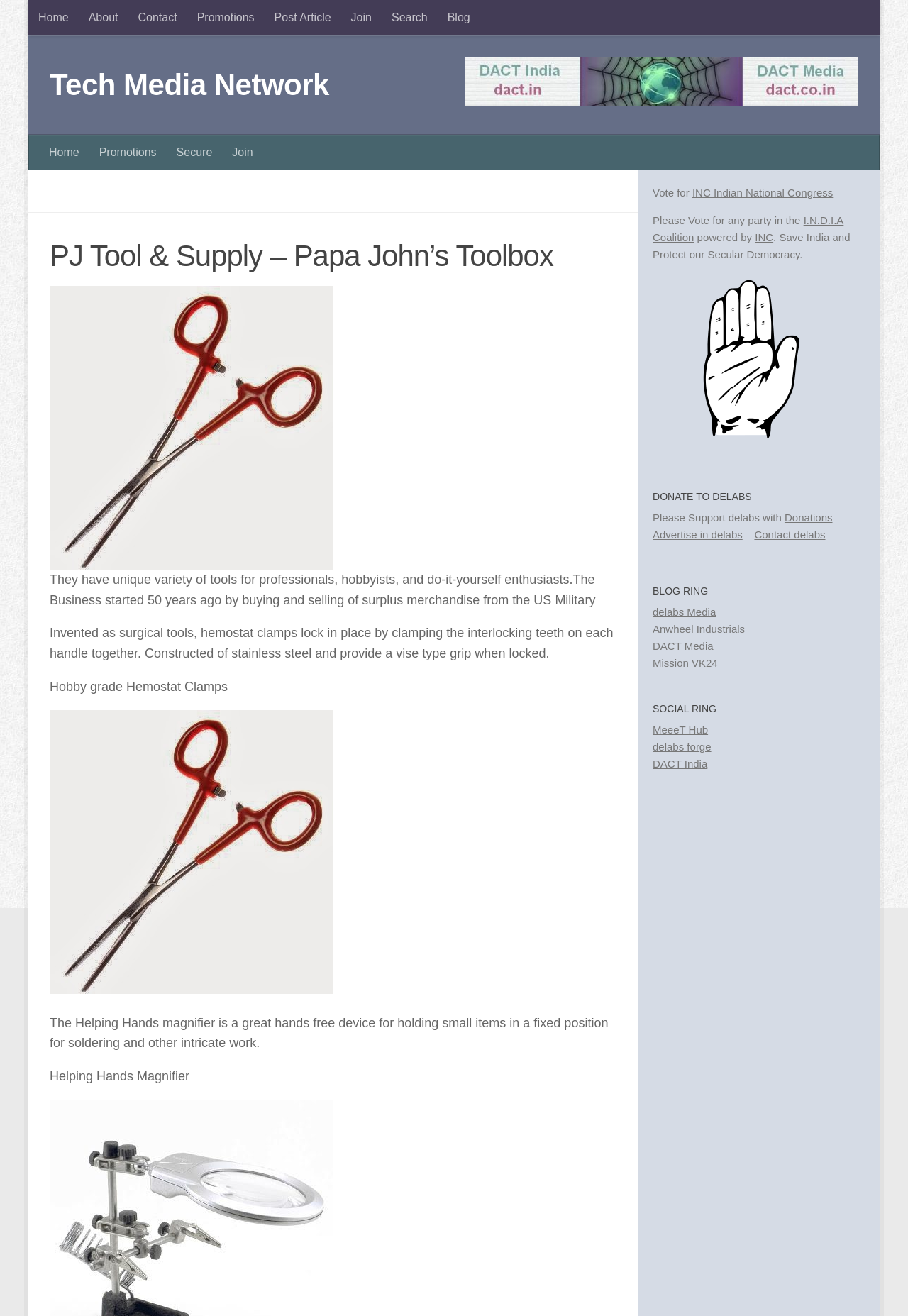Detail the features and information presented on the webpage.

The webpage is about PJ Tool & Supply, a company that offers a variety of tools for professionals, hobbyists, and do-it-yourself enthusiasts. At the top of the page, there is a navigation menu with links to different sections of the website, including "Home", "About", "Contact", "Promotions", "Post Article", "Join", "Search", and "Blog".

Below the navigation menu, there is a heading that reads "PJ Tool & Supply – Papa John’s Toolbox". This is followed by a brief description of the company, which explains that it started 50 years ago by buying and selling surplus merchandise from the US Military.

The page then features several sections showcasing different products, including hemostat clamps and a helping hands magnifier. Each section includes a brief description of the product, along with an image.

On the right-hand side of the page, there are several links and sections, including a "Vote for" section with links to different political parties, a "powered by" section with a link to INC, and a "DONATE TO DELABS" section with links to donate and advertise.

Further down the page, there are headings for "BLOG RING" and "SOCIAL RING", which feature links to different websites and social media platforms.

Overall, the webpage appears to be a mix of product showcases, company information, and links to external resources.